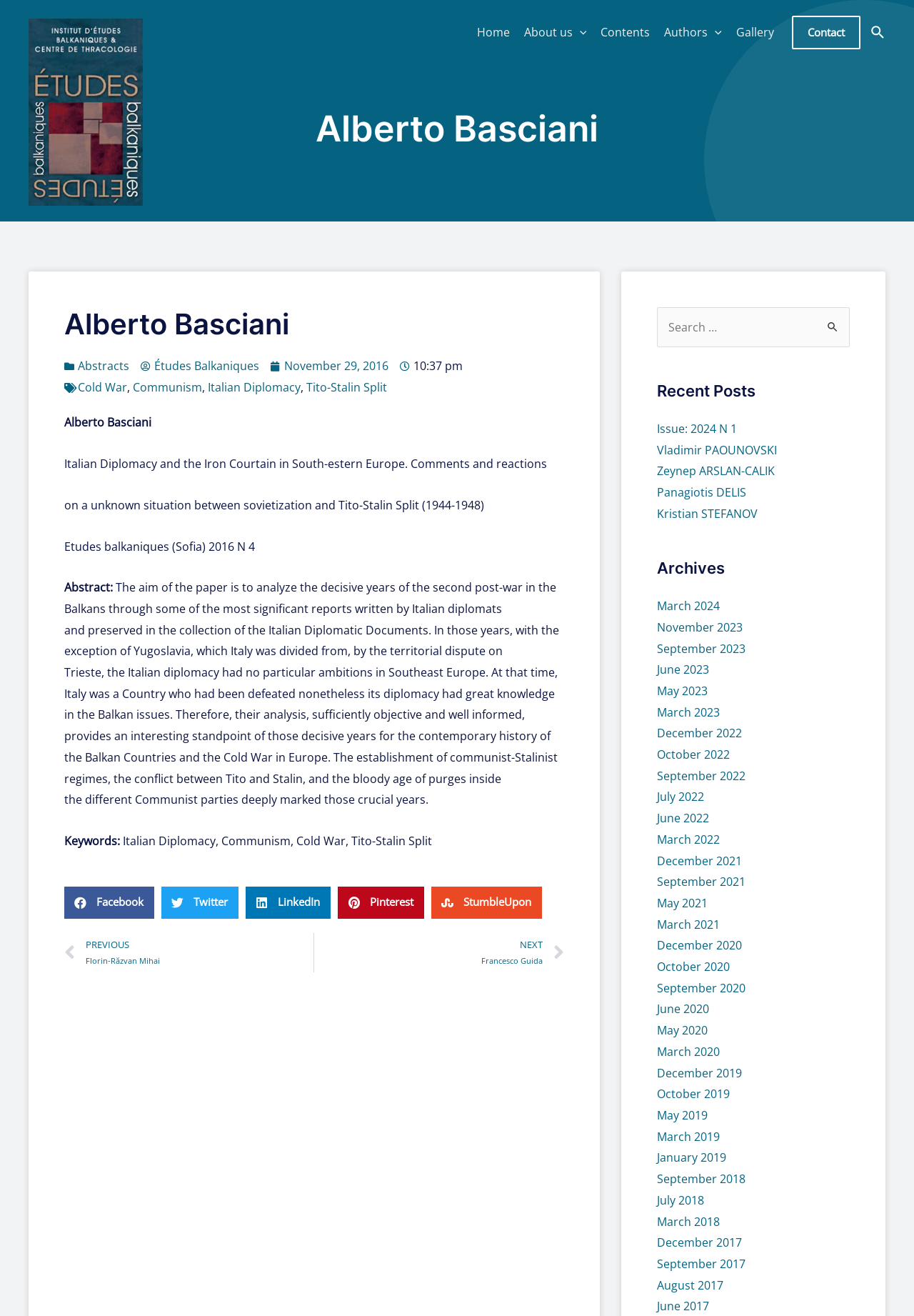Can you give a detailed response to the following question using the information from the image? How many archive links are there?

There are 16 archive links, which can be found in the 'Archives' section, located at the bottom of the webpage, and they are links to different months and years.